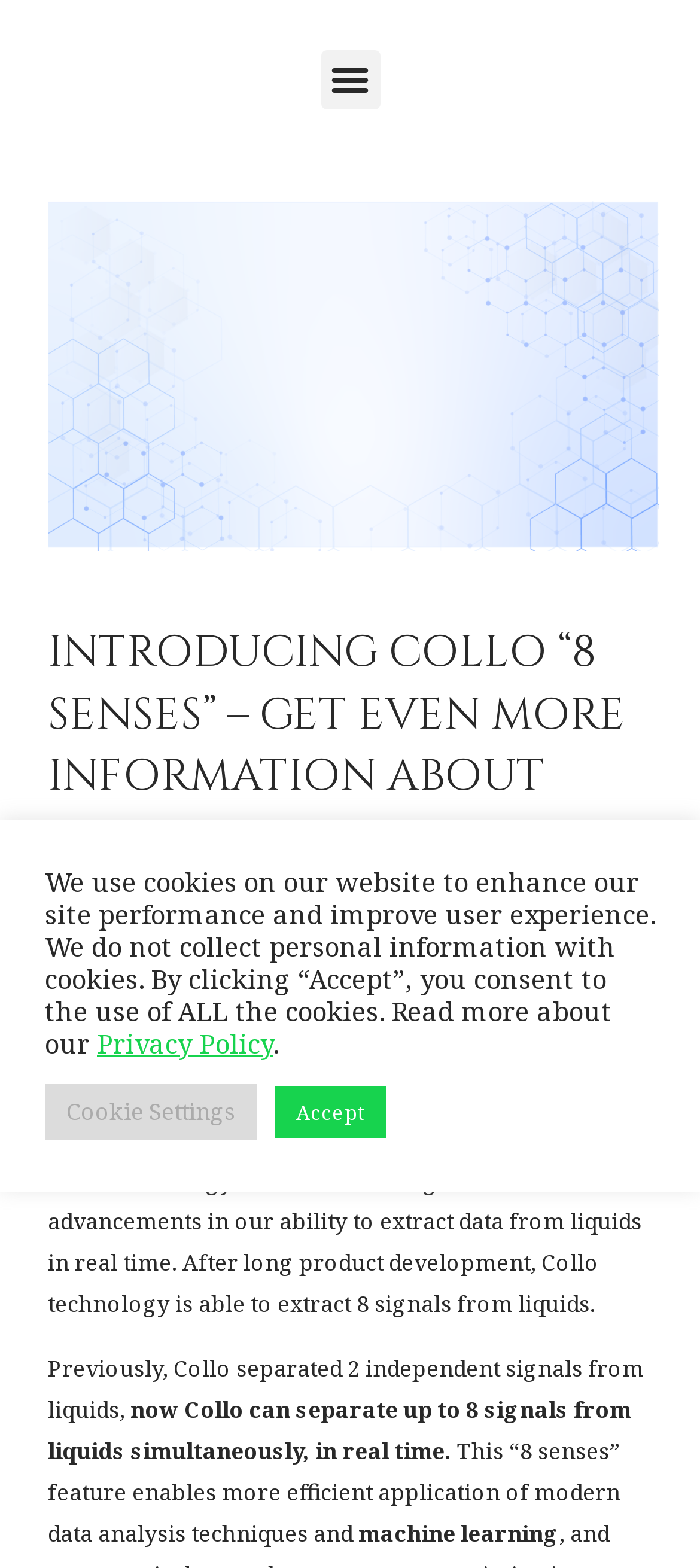Please locate the UI element described by "Privacy Policy" and provide its bounding box coordinates.

[0.138, 0.654, 0.39, 0.676]